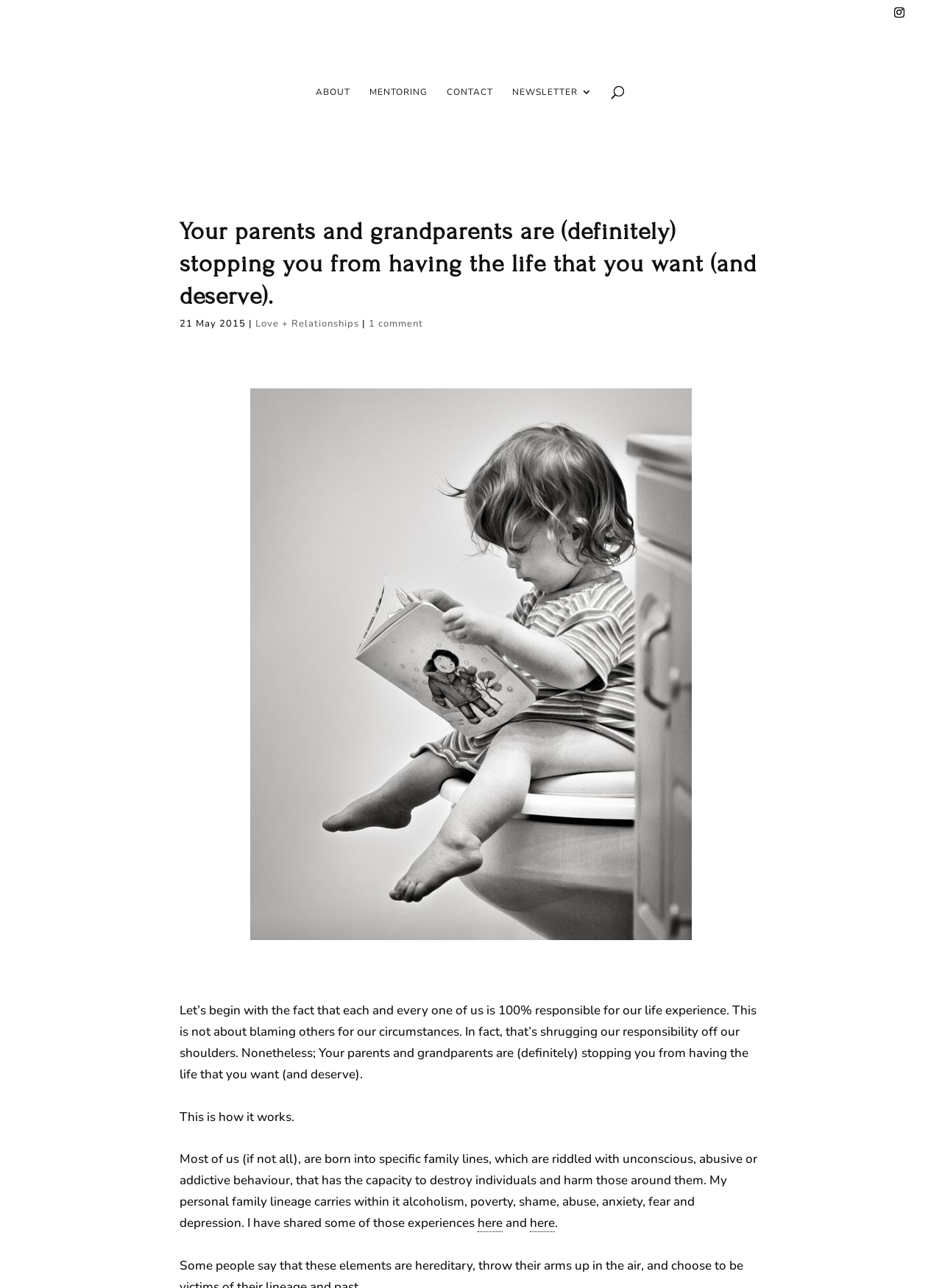What is the topic of the article?
Using the image as a reference, give a one-word or short phrase answer.

Love + Relationships